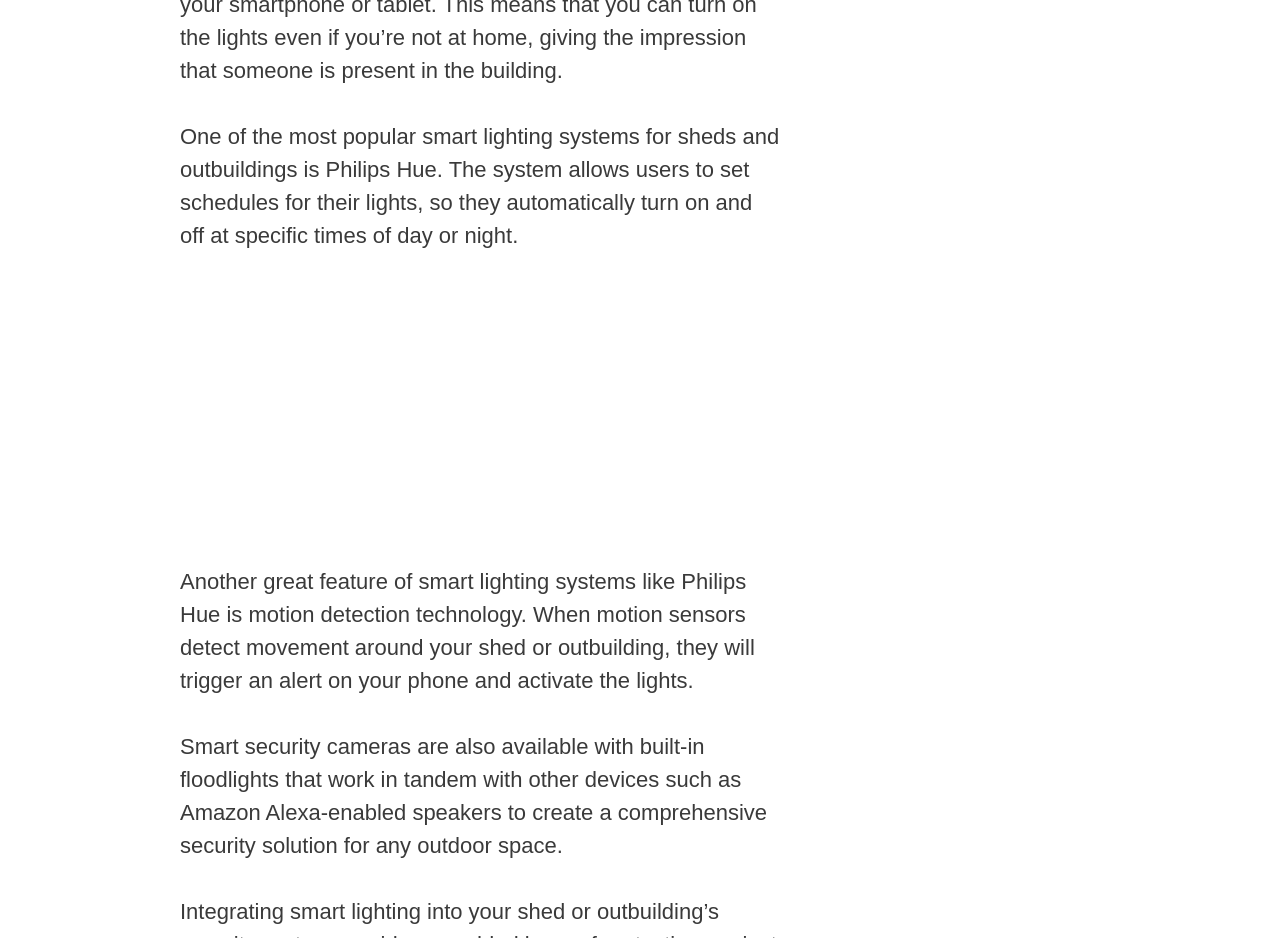Extract the bounding box coordinates of the UI element described by: "Privacy Policy". The coordinates should include four float numbers ranging from 0 to 1, e.g., [left, top, right, bottom].

[0.818, 0.761, 0.891, 0.779]